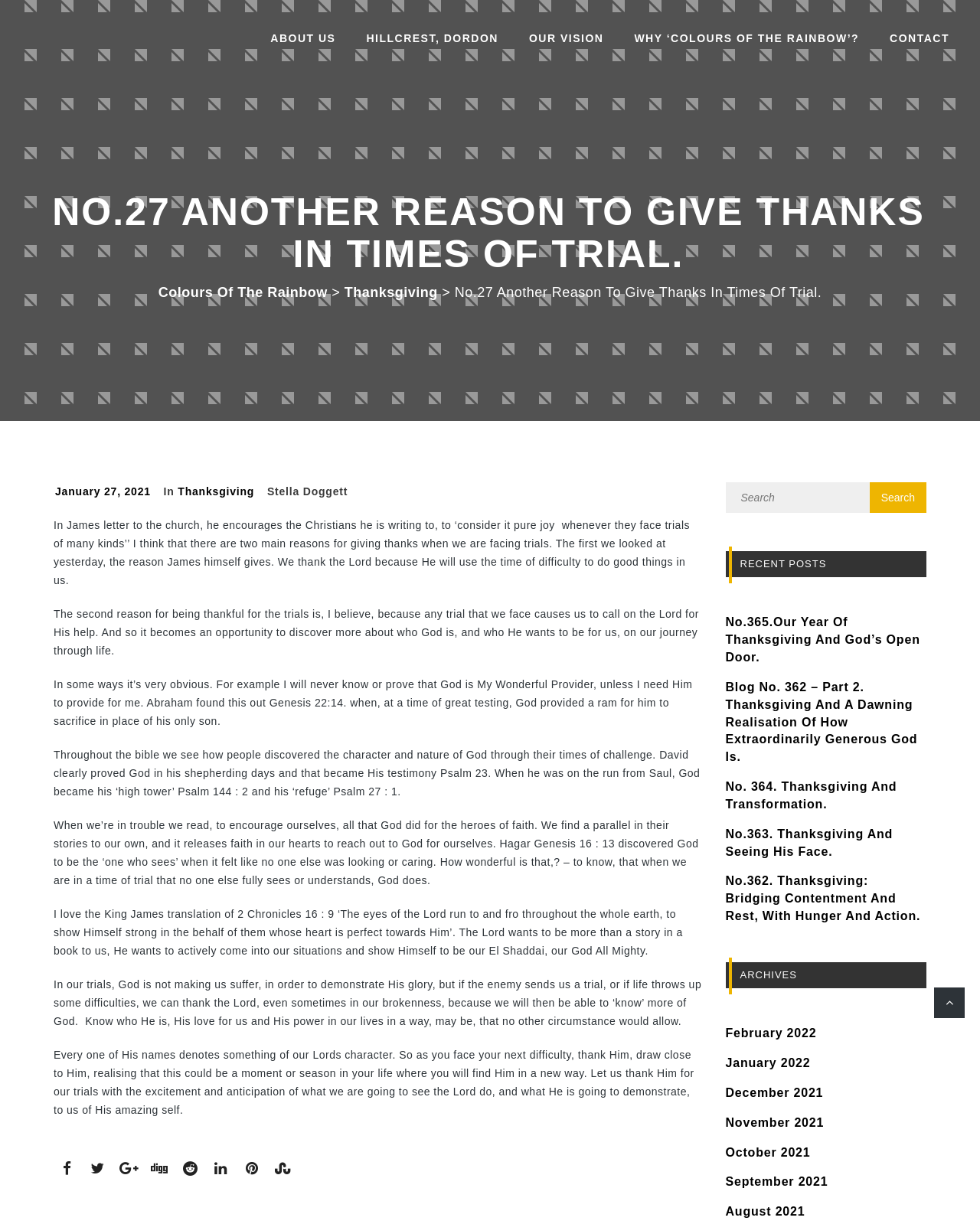Provide a brief response using a word or short phrase to this question:
How many recent posts are listed?

5